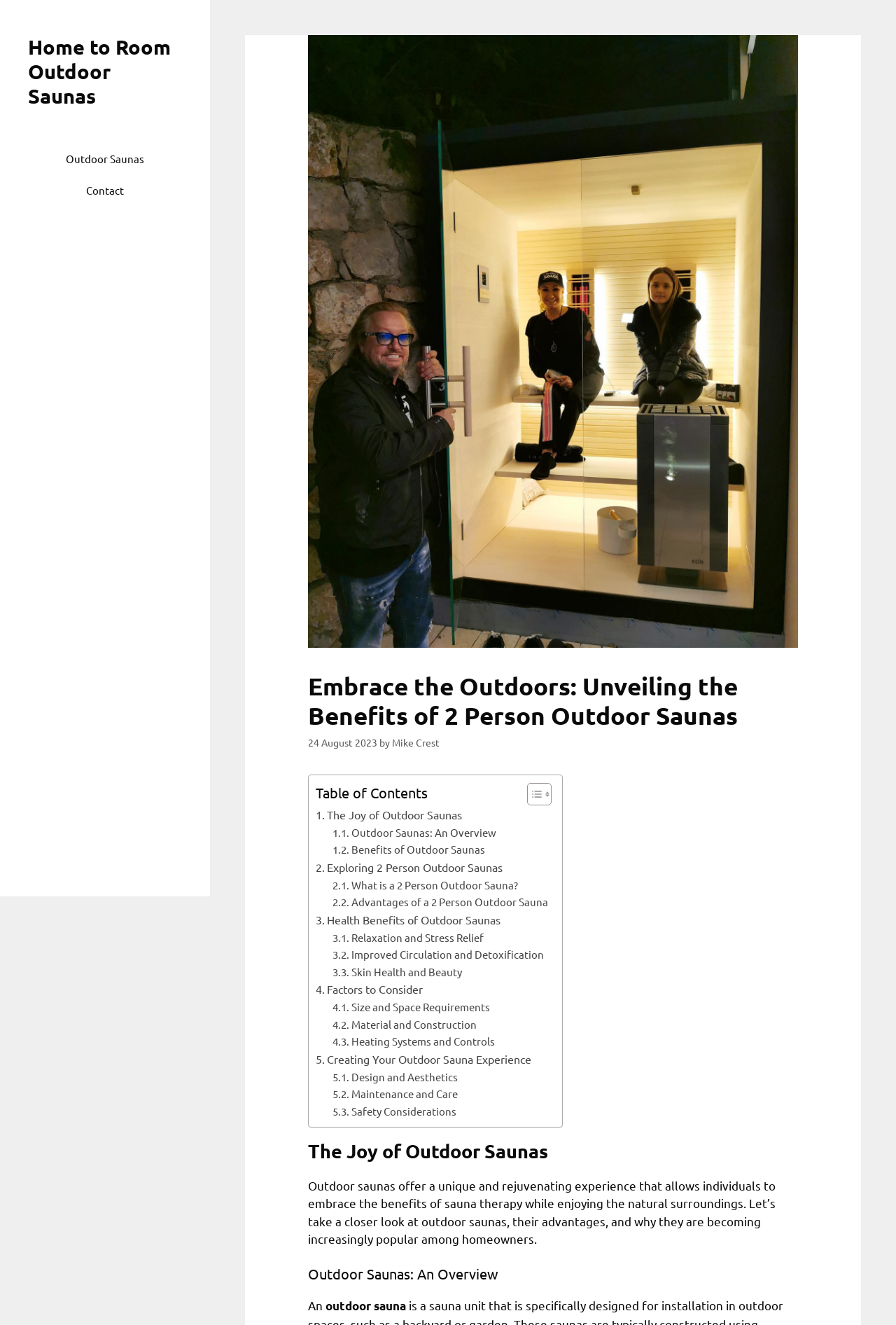Find the bounding box coordinates of the clickable element required to execute the following instruction: "Read the article about 'The Joy of Outdoor Saunas'". Provide the coordinates as four float numbers between 0 and 1, i.e., [left, top, right, bottom].

[0.352, 0.608, 0.516, 0.622]